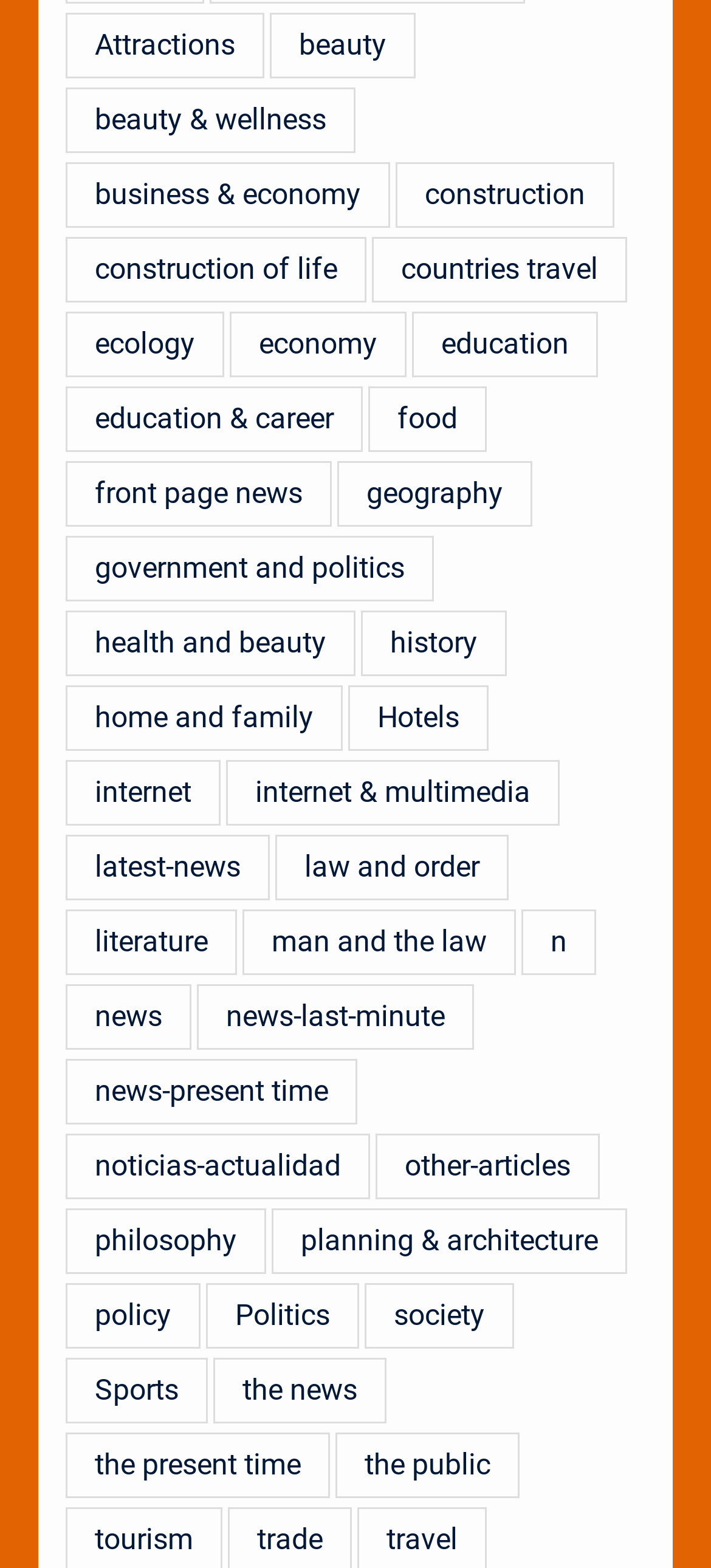Please identify the bounding box coordinates of the clickable element to fulfill the following instruction: "Check out latest news". The coordinates should be four float numbers between 0 and 1, i.e., [left, top, right, bottom].

[0.092, 0.532, 0.379, 0.574]